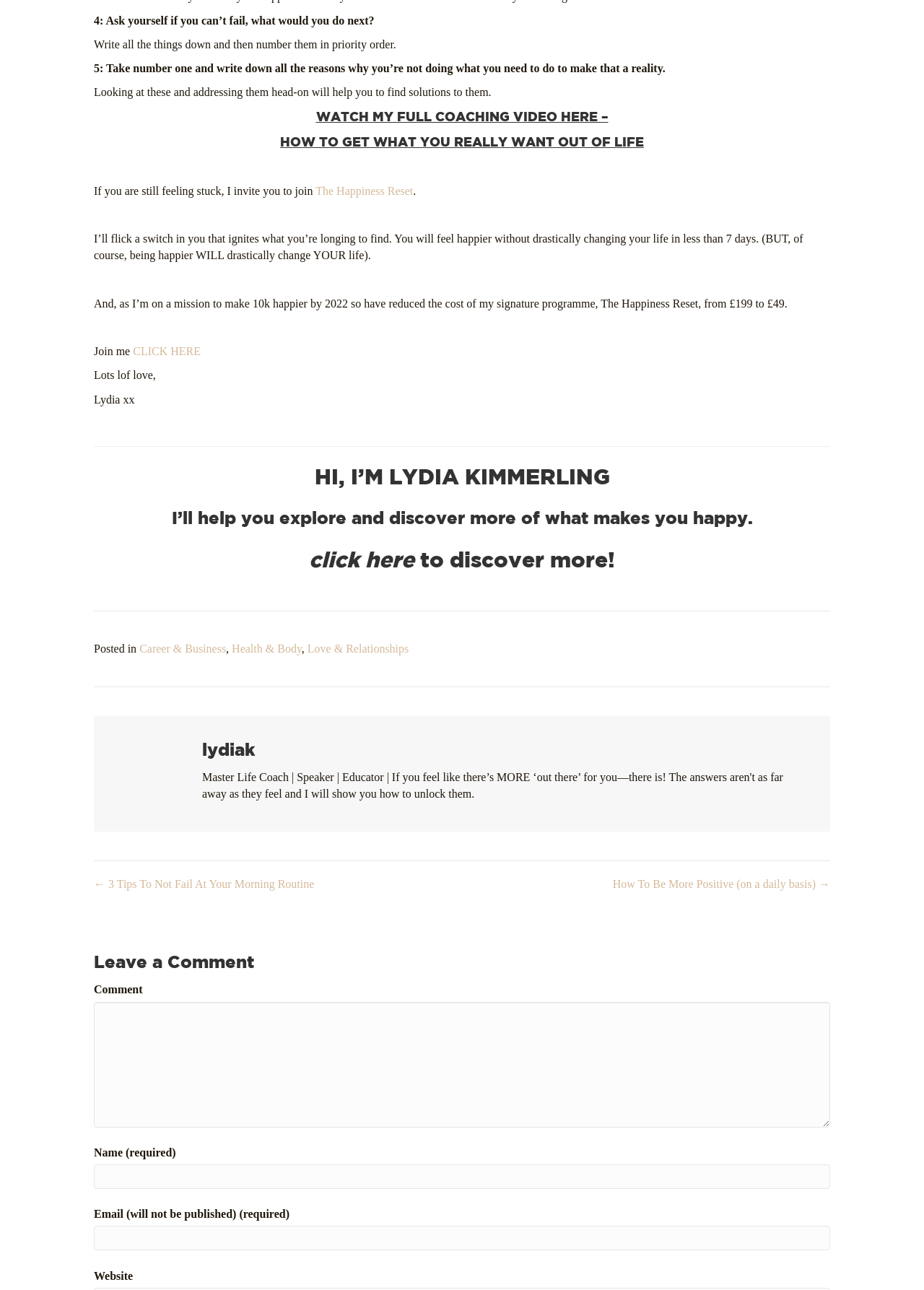Can you find the bounding box coordinates for the UI element given this description: "parent_node: Comment name="email""? Provide the coordinates as four float numbers between 0 and 1: [left, top, right, bottom].

[0.102, 0.95, 0.898, 0.969]